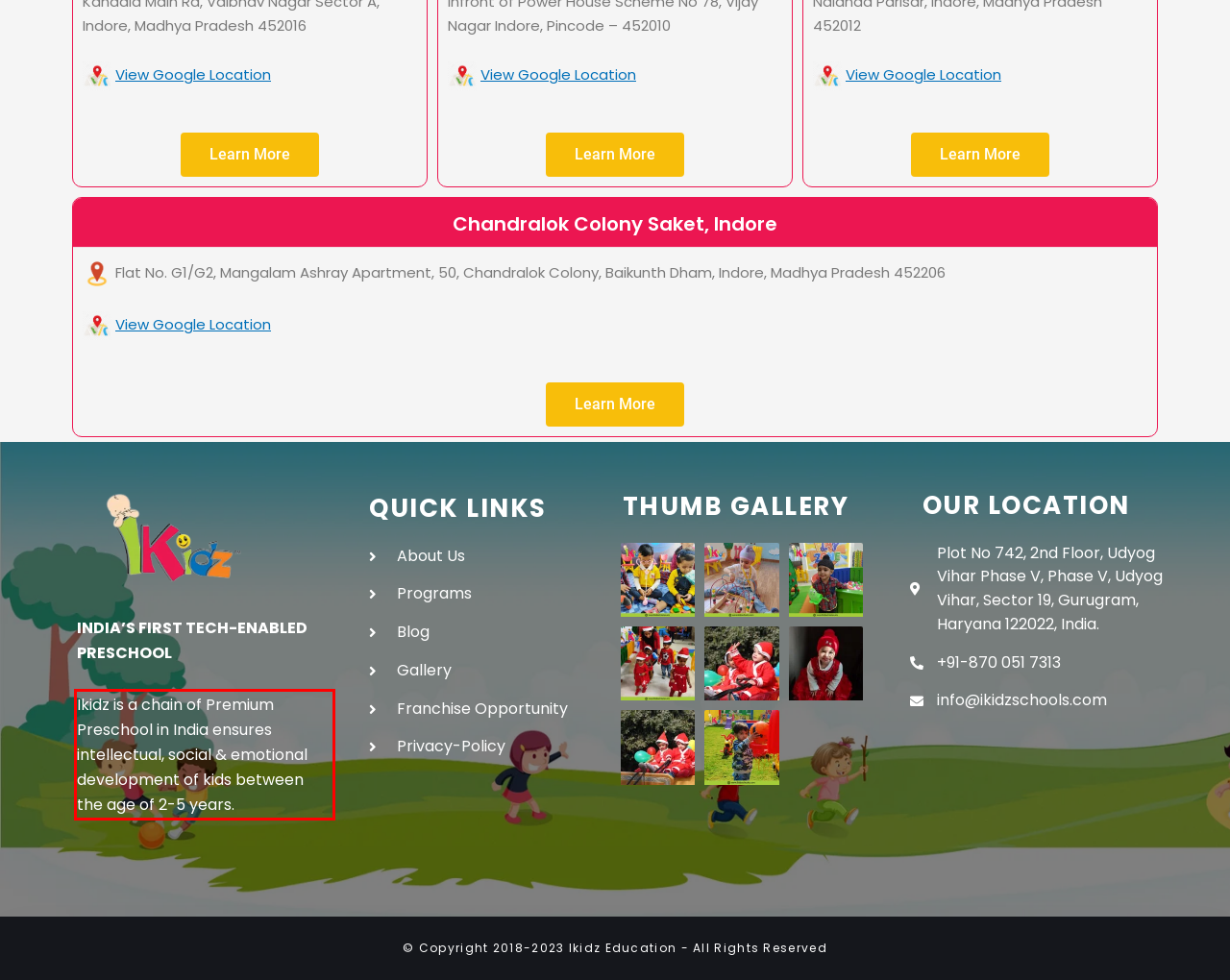In the screenshot of the webpage, find the red bounding box and perform OCR to obtain the text content restricted within this red bounding box.

Ikidz is a chain of Premium Preschool in India ensures intellectual, social & emotional development of kids between the age of 2-5 years.